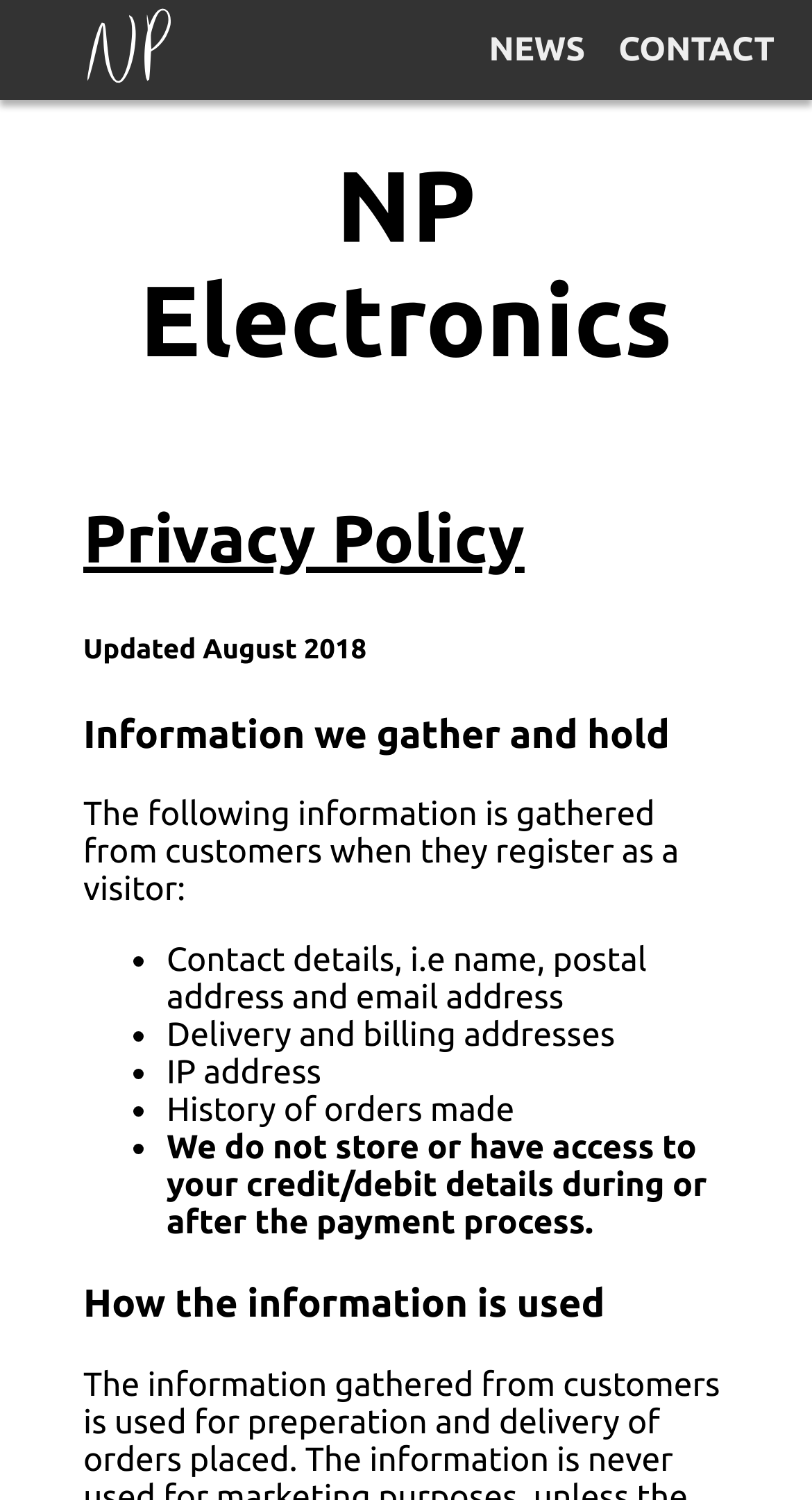Determine the bounding box of the UI element mentioned here: "alt="NP Electronics"". The coordinates must be in the format [left, top, right, bottom] with values ranging from 0 to 1.

[0.108, 0.036, 0.209, 0.062]